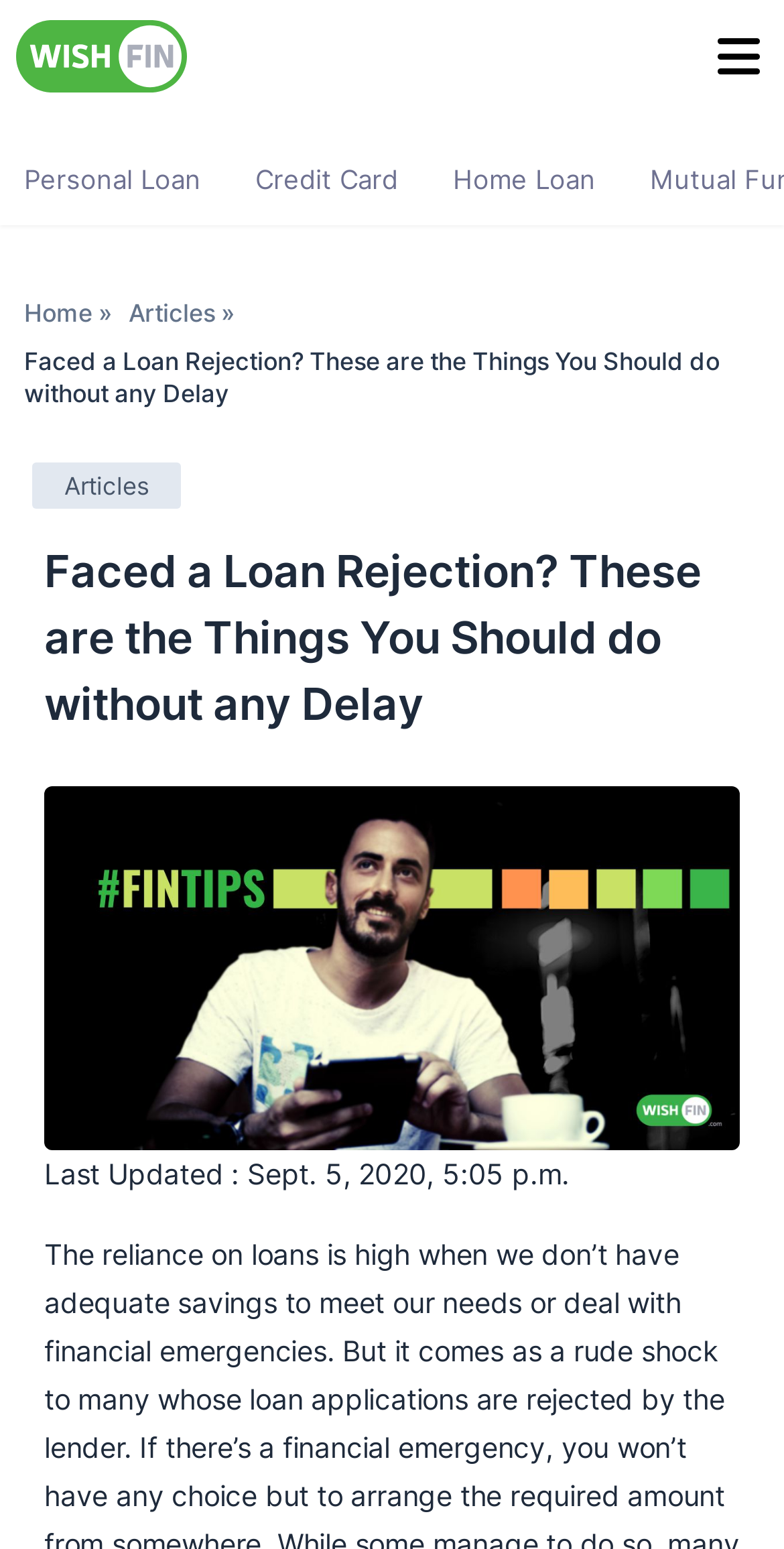From the webpage screenshot, identify the region described by alt="Julalikari". Provide the bounding box coordinates as (top-left x, top-left y, bottom-right x, bottom-right y), with each value being a floating point number between 0 and 1.

None